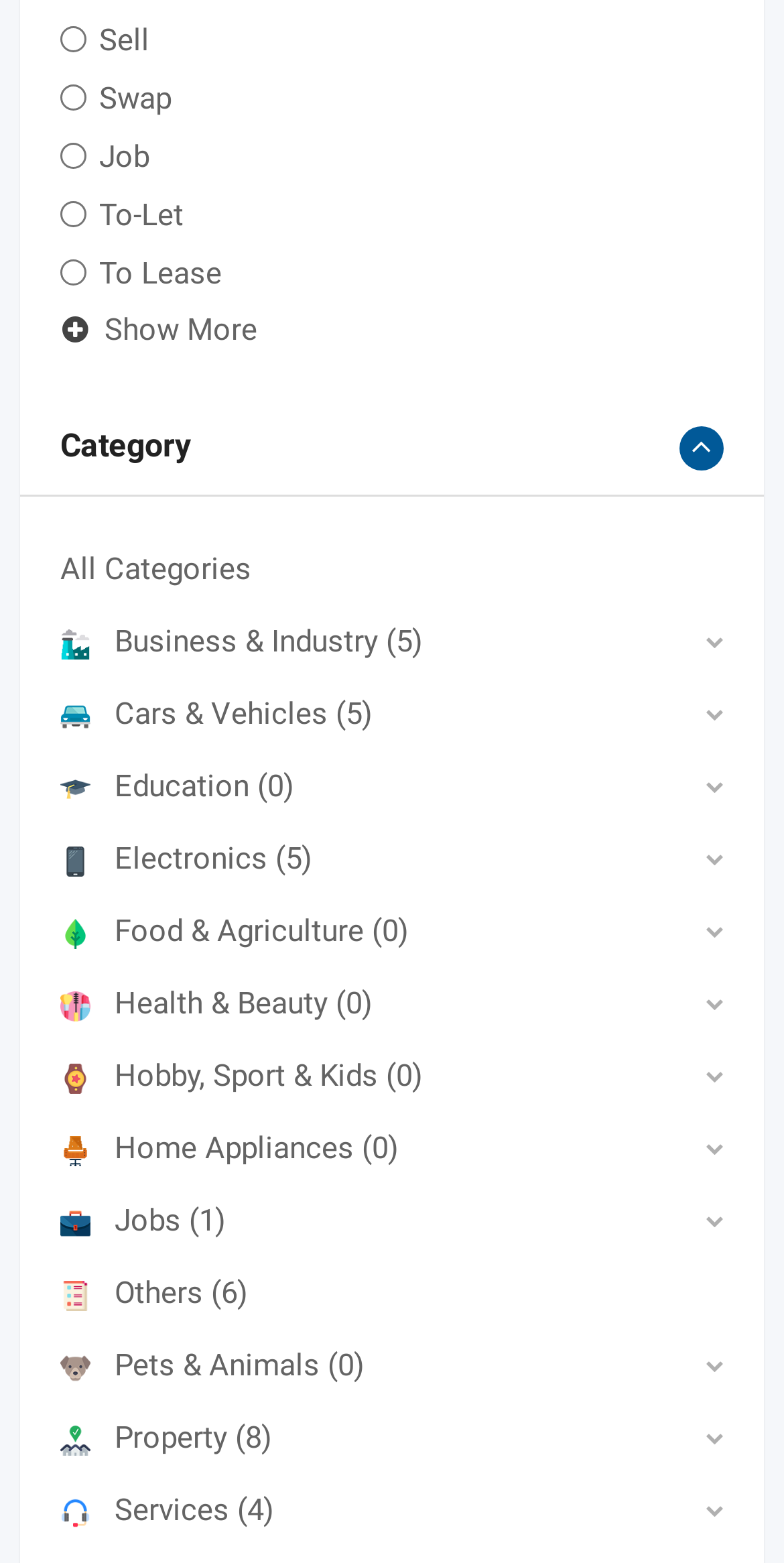Please find the bounding box coordinates of the clickable region needed to complete the following instruction: "Show more categories". The bounding box coordinates must consist of four float numbers between 0 and 1, i.e., [left, top, right, bottom].

[0.133, 0.2, 0.328, 0.223]